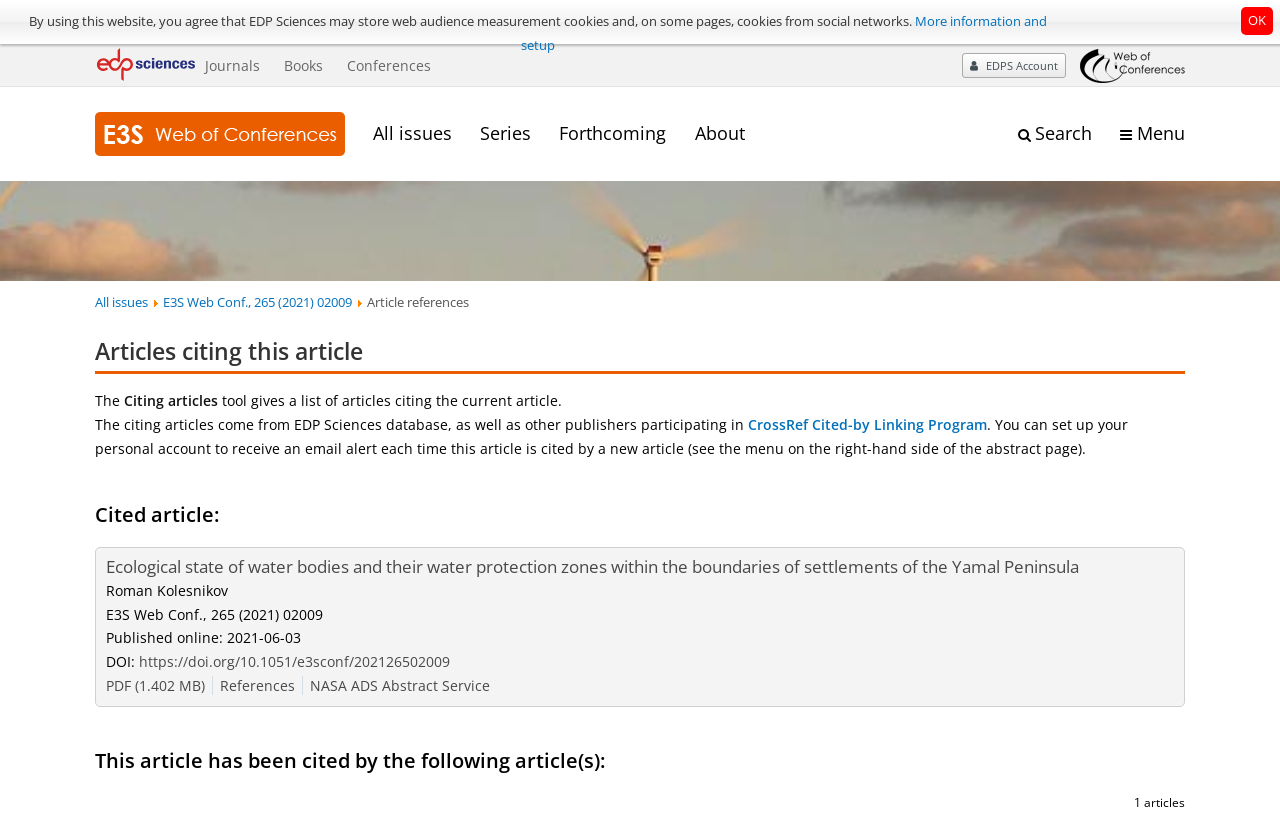Please identify the bounding box coordinates of the clickable region that I should interact with to perform the following instruction: "Search for articles". The coordinates should be expressed as four float numbers between 0 and 1, i.e., [left, top, right, bottom].

[0.796, 0.148, 0.853, 0.181]